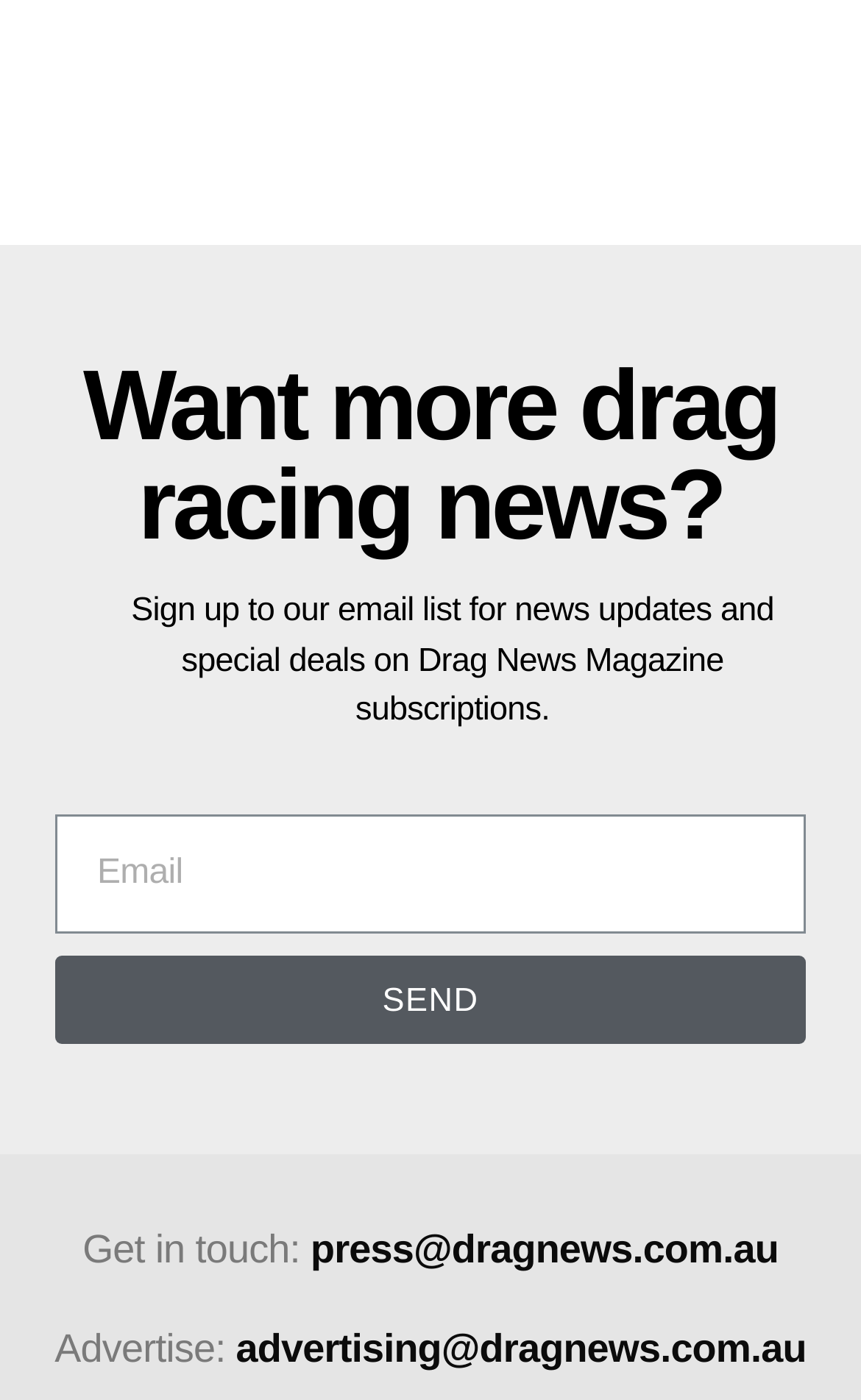What is the theme of the webpage?
Please give a well-detailed answer to the question.

The webpage appears to be related to drag racing, as indicated by the mention of 'Drag News Magazine' and the overall design of the webpage, which suggests a focus on drag racing news and updates.